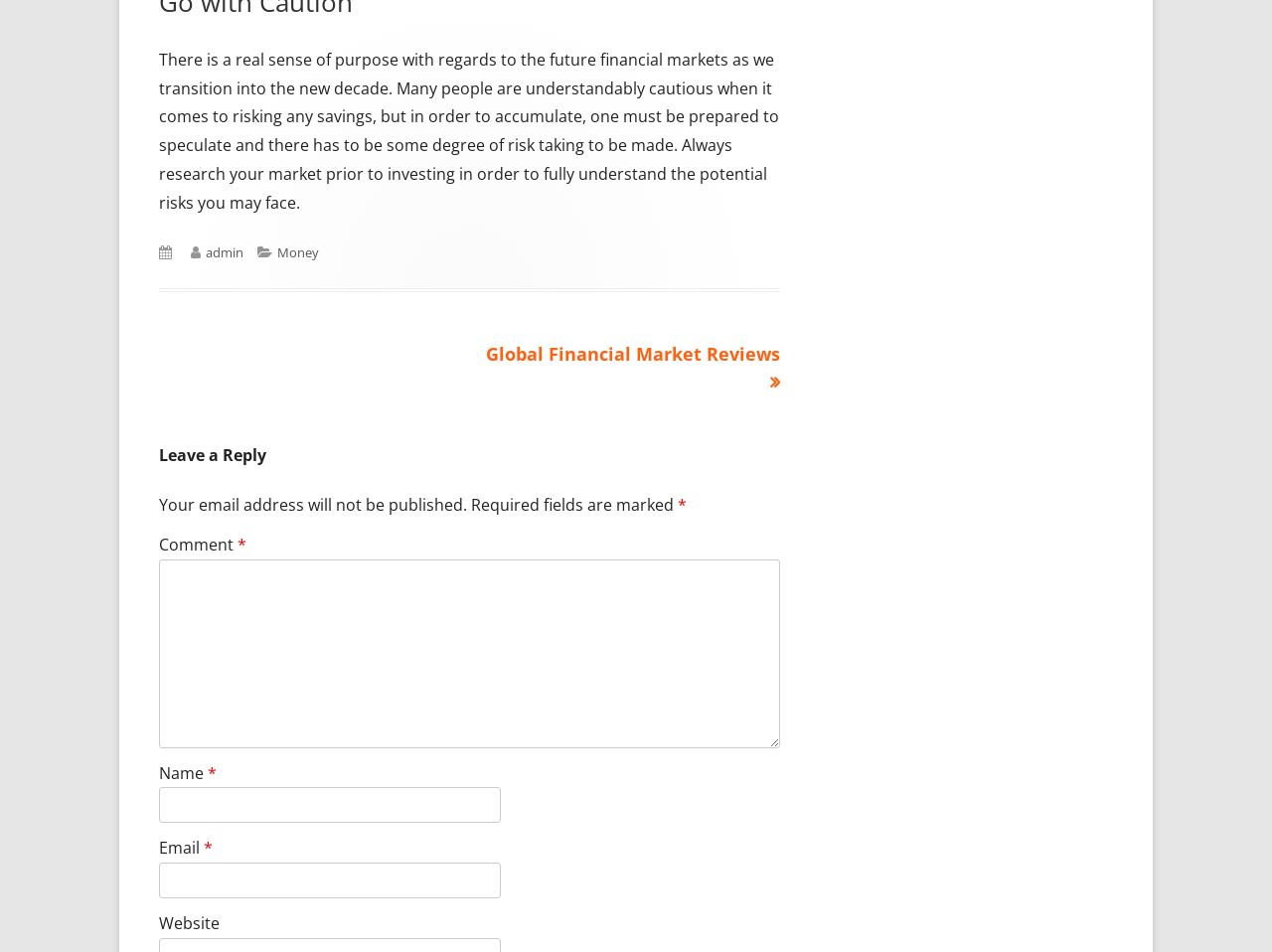What is the category of the article?
Give a one-word or short phrase answer based on the image.

Money